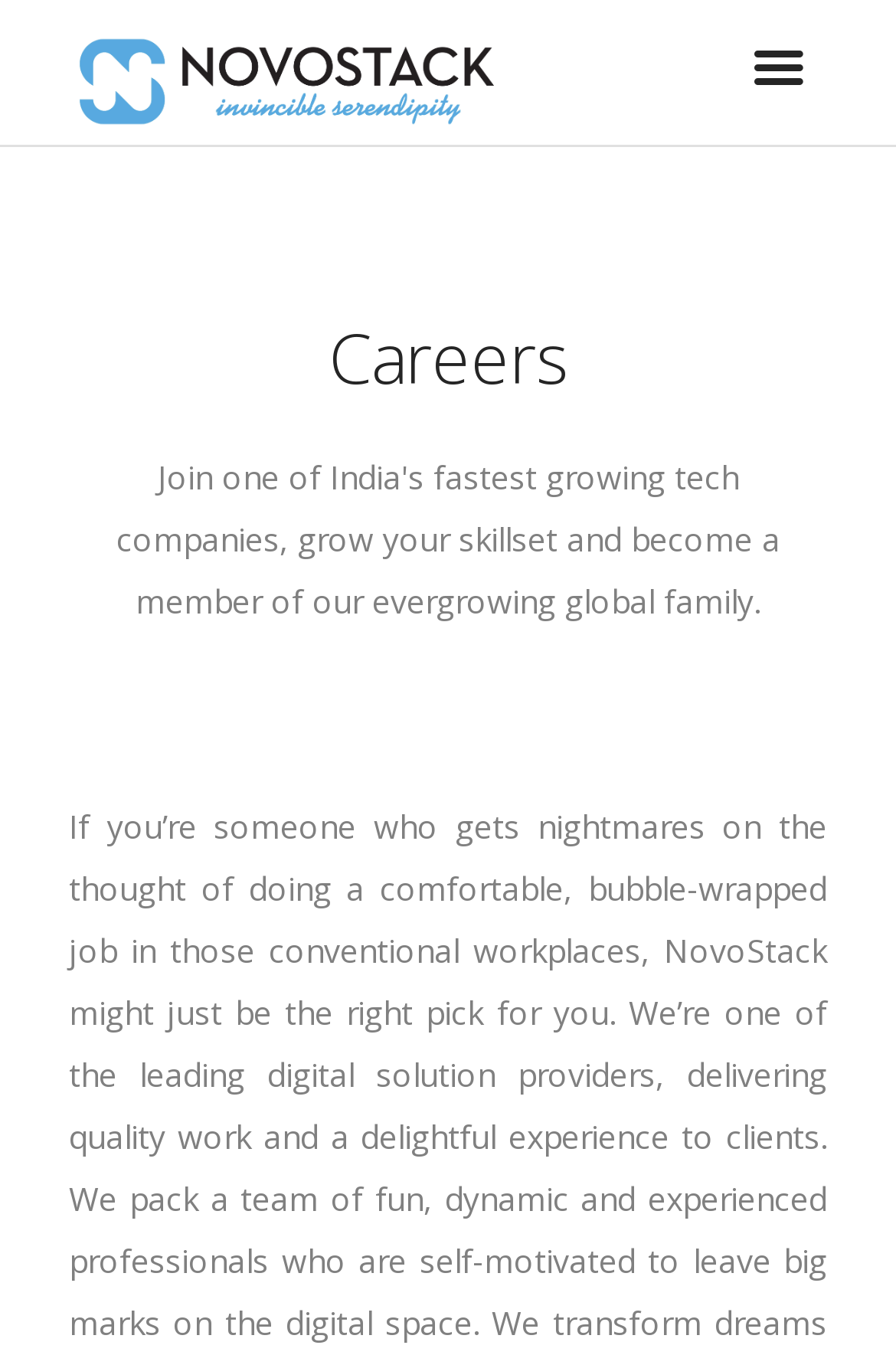Return the bounding box coordinates of the UI element that corresponds to this description: "alt="logo"". The coordinates must be given as four float numbers in the range of 0 and 1, [left, top, right, bottom].

[0.077, 0.035, 0.564, 0.066]